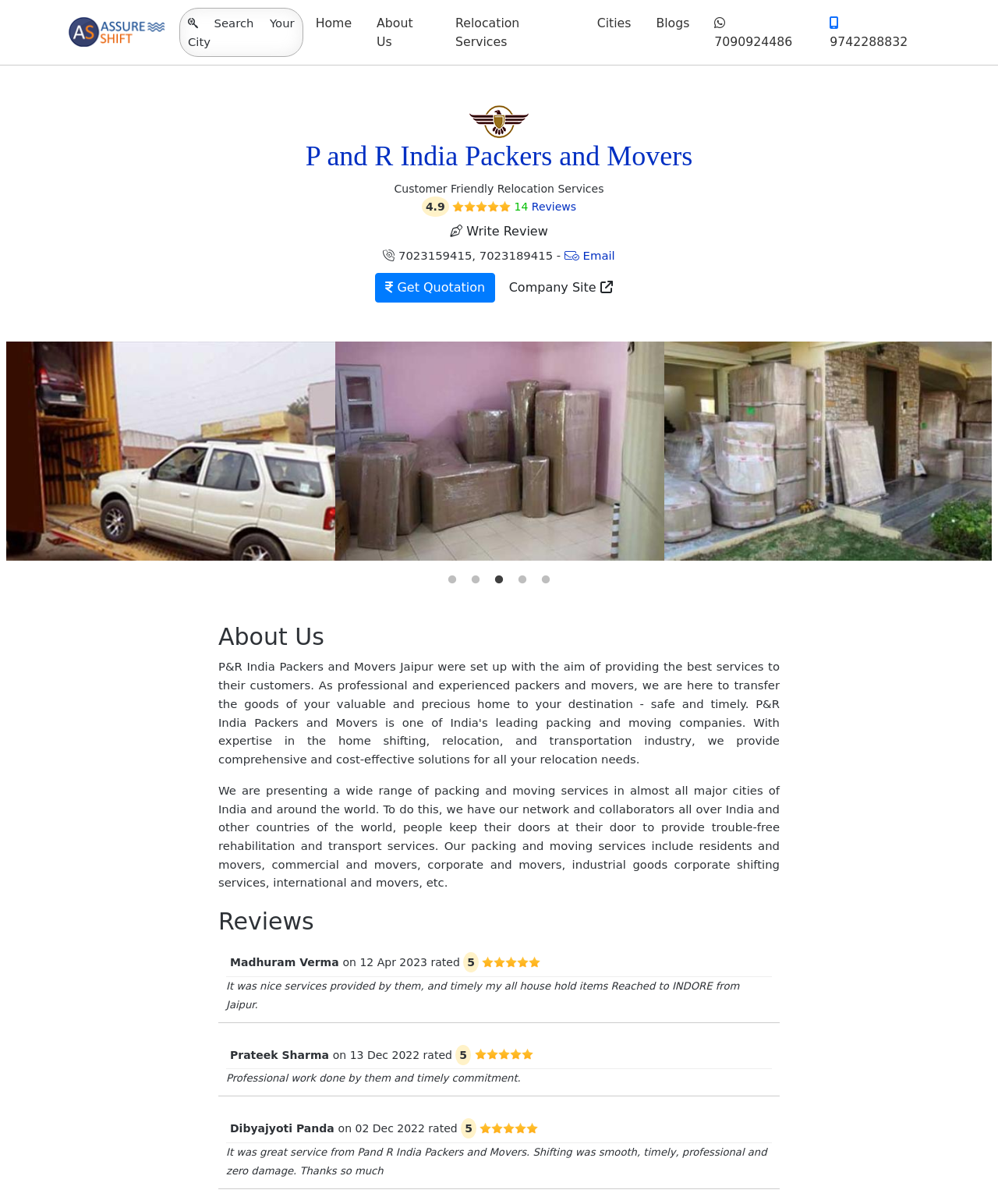Using the provided element description: "Relocation Services", determine the bounding box coordinates of the corresponding UI element in the screenshot.

[0.444, 0.006, 0.586, 0.048]